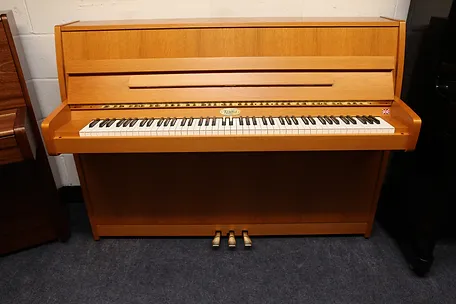Explain in detail what you see in the image.

This image features a Kemble Cambridge upright piano, thoughtfully designed for both functionality and aesthetic appeal. The piano showcases a warm, honey-toned finish, harmonizing beautifully with the classic design elements associated with Kemble instruments. Its sleek, minimalist style includes a simple top board and a streamlined body, making it a suitable addition to any modern or traditional setting.

The keyboard, prominently displayed, features 88 keys, which are standard for pianos, allowing for a full range of musical expression. The keys are traditionally styled, maintaining a fine balance between appearance and playability. Below the keyboard, three pedals are visible, which typically control functions such as sustain, soft, and sostenuto, enhancing a player's control over the instrument's sound.

The setting appears to be within a showroom or music store, indicated by the neutral background that emphasizes the piano's elegant finish. This instrument, part of the longstanding reputation of Kemble pianos, combines British craftsmanship with practical design, promising both aesthetic pleasure and musical excellence.